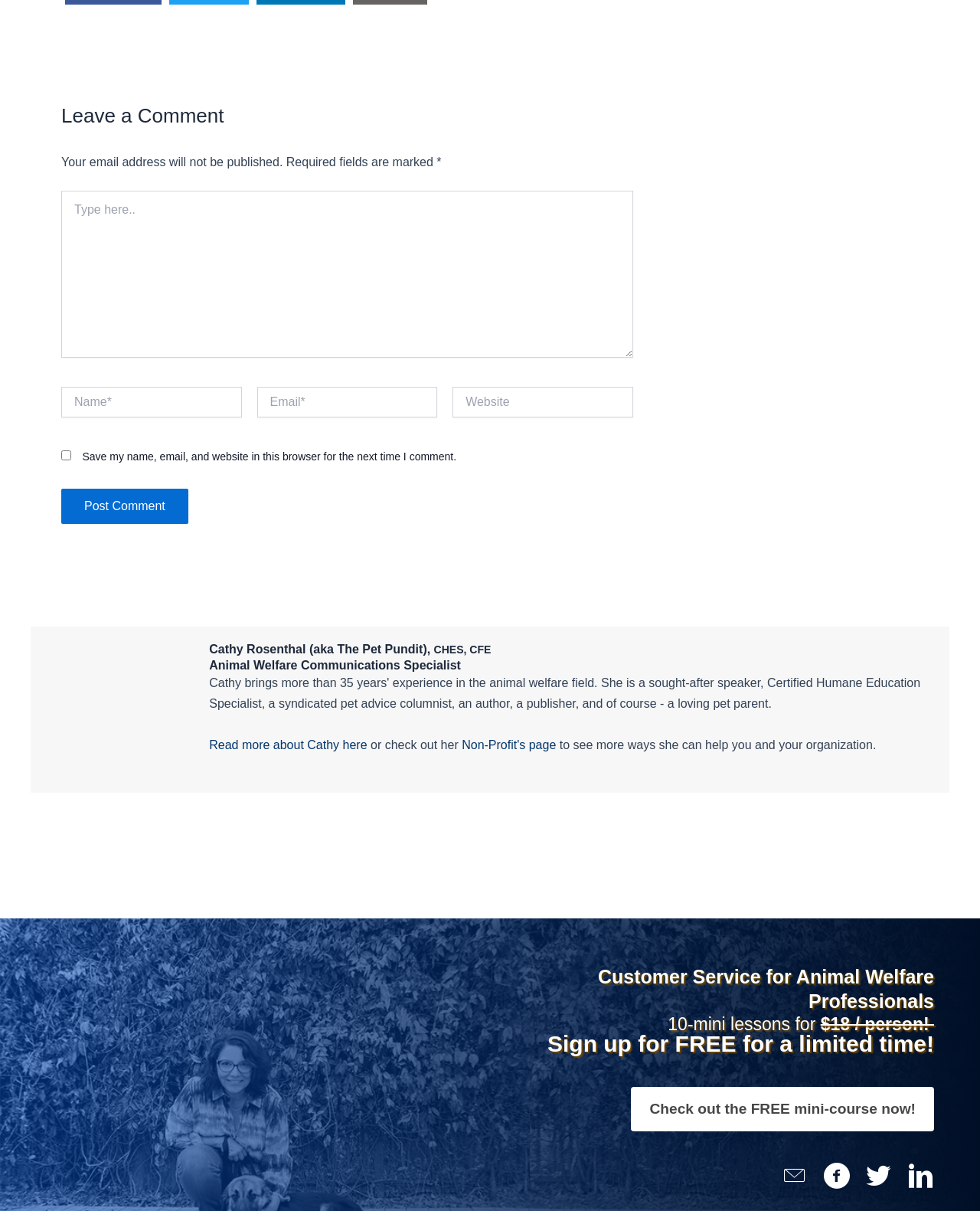Determine the bounding box coordinates of the section I need to click to execute the following instruction: "Visit the 'BELLAGIO' page". Provide the coordinates as four float numbers between 0 and 1, i.e., [left, top, right, bottom].

None